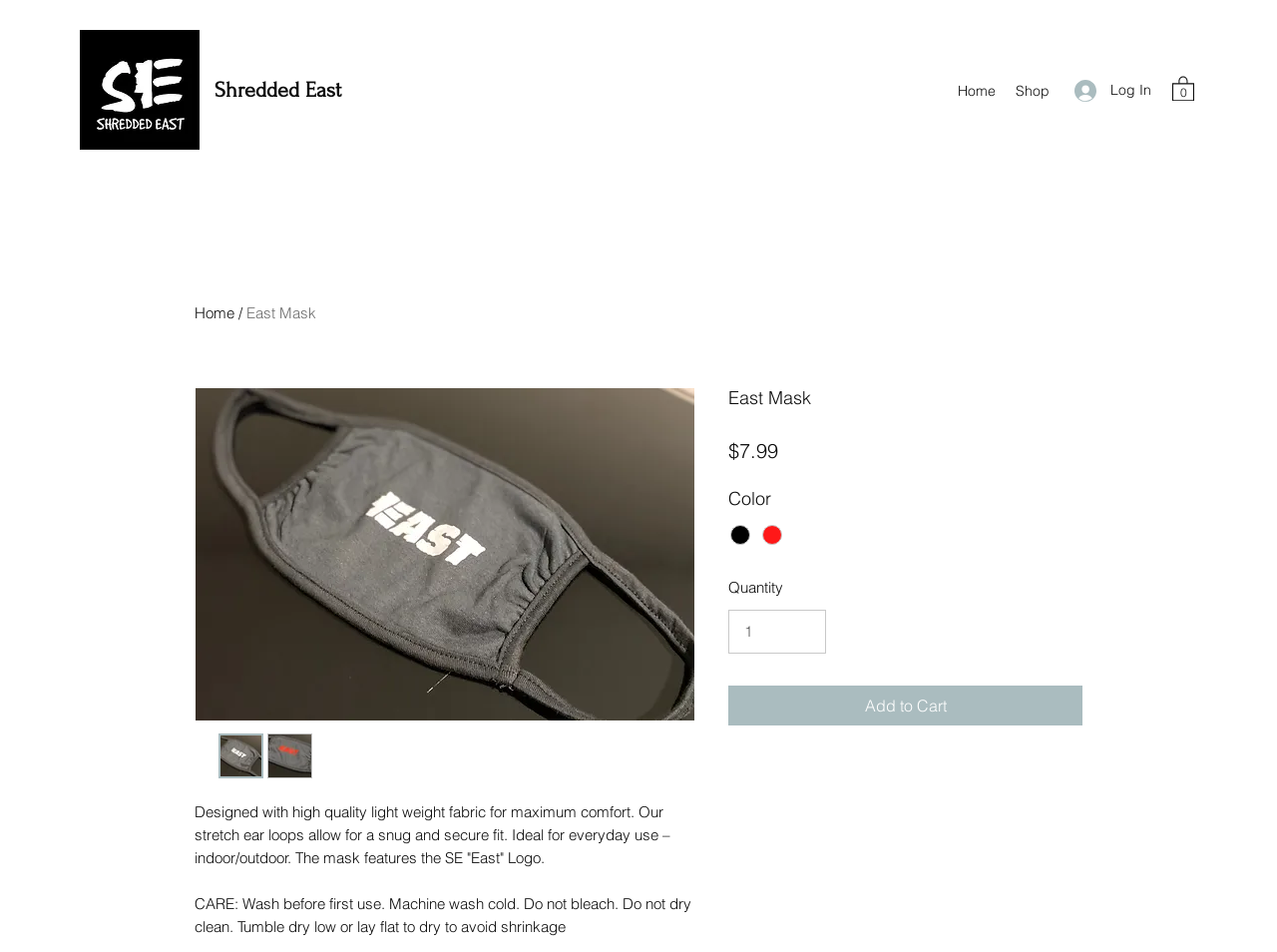Respond to the following query with just one word or a short phrase: 
What is the name of the product?

East Mask